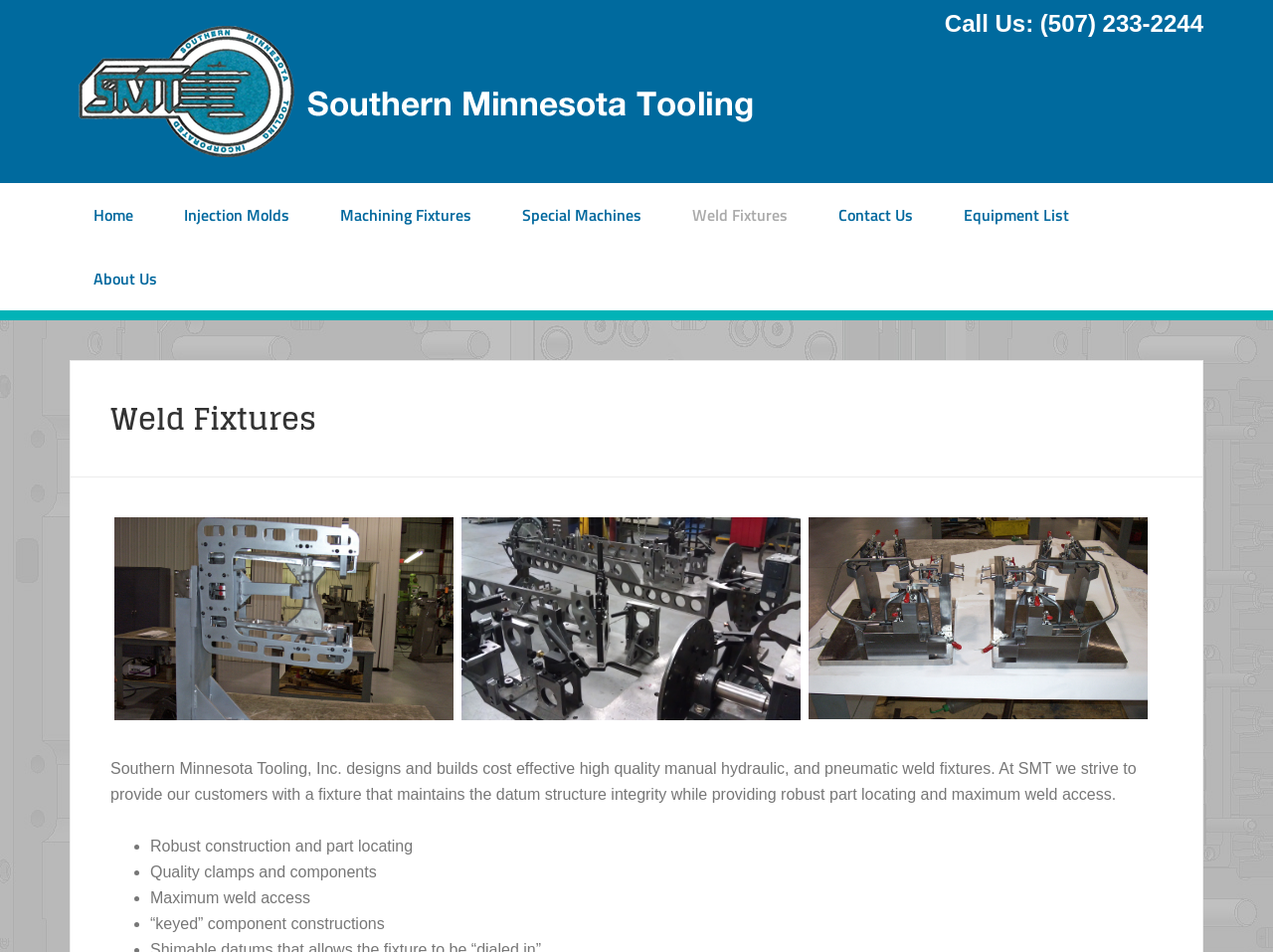Please look at the image and answer the question with a detailed explanation: What is the name of the company that designs and builds weld fixtures?

The company name can be found in the StaticText element with the text 'Southern Minnesota Tooling, Inc. designs and builds cost effective high quality manual hydraulic, and pneumatic weld fixtures.'. This indicates that the company name is Southern Minnesota Tooling, Inc.